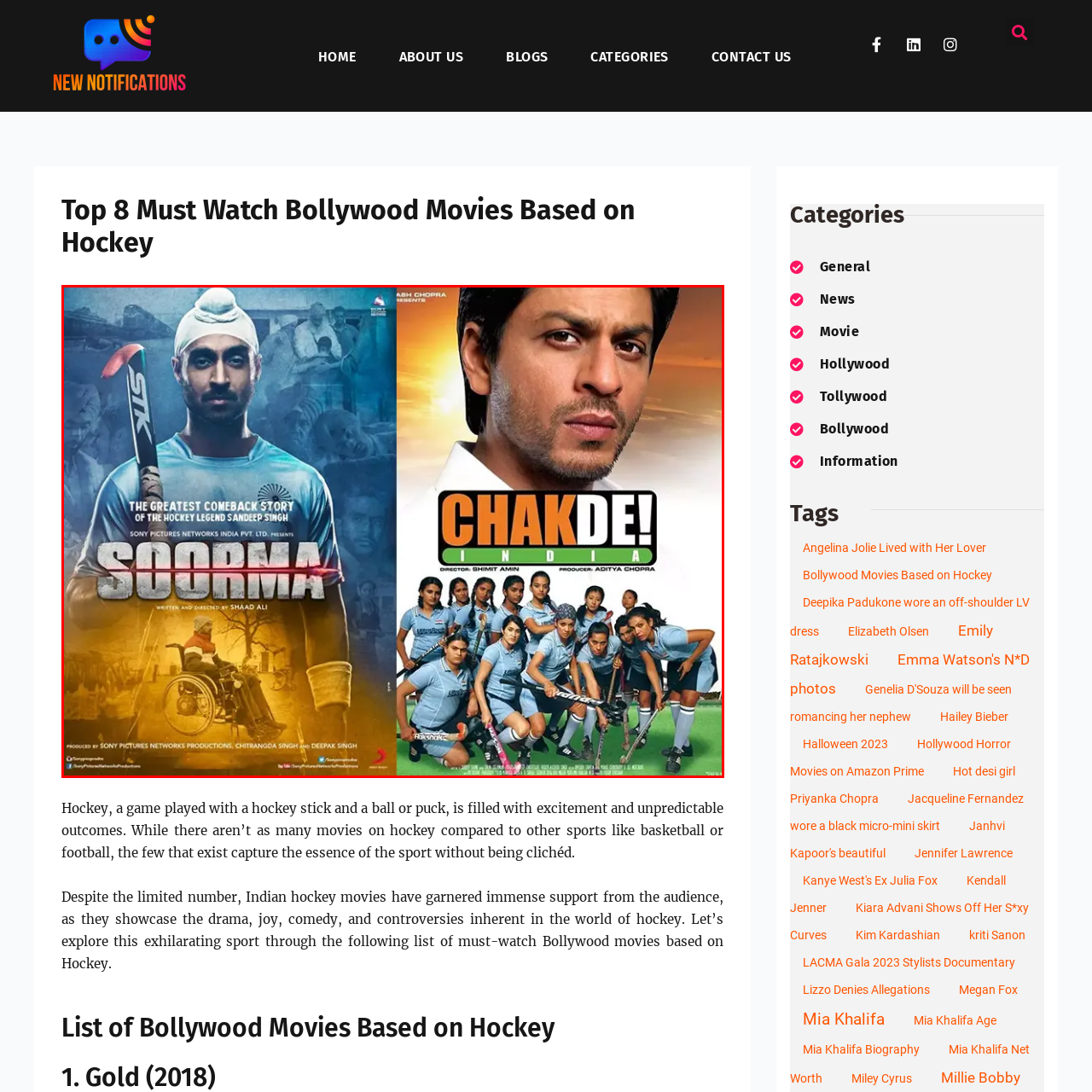Who stars in the film 'Chak De! India'?
Look at the image section surrounded by the red bounding box and provide a concise answer in one word or phrase.

Shah Rukh Khan